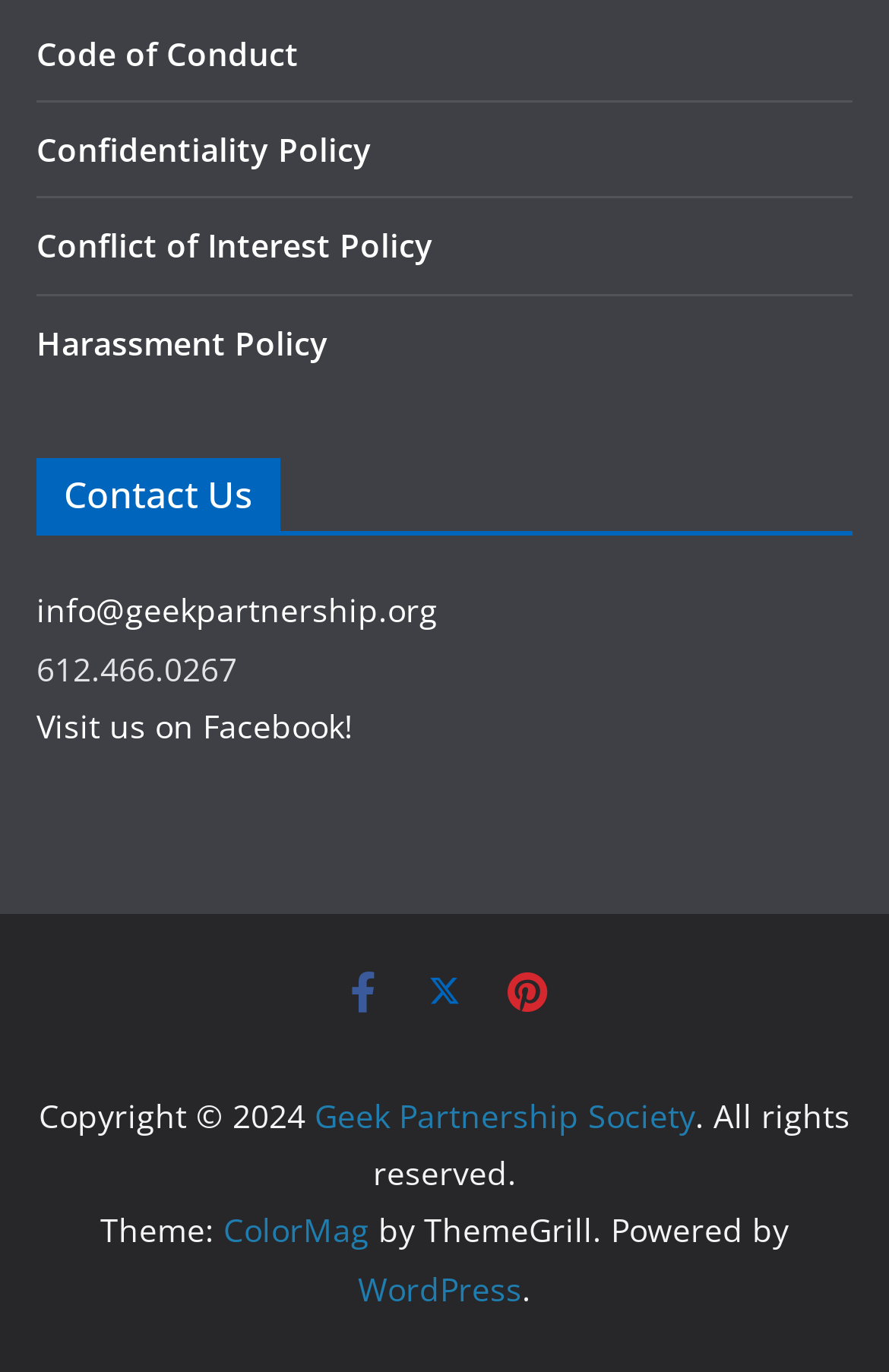What is the phone number to contact?
Please provide a single word or phrase based on the screenshot.

612.466.0267